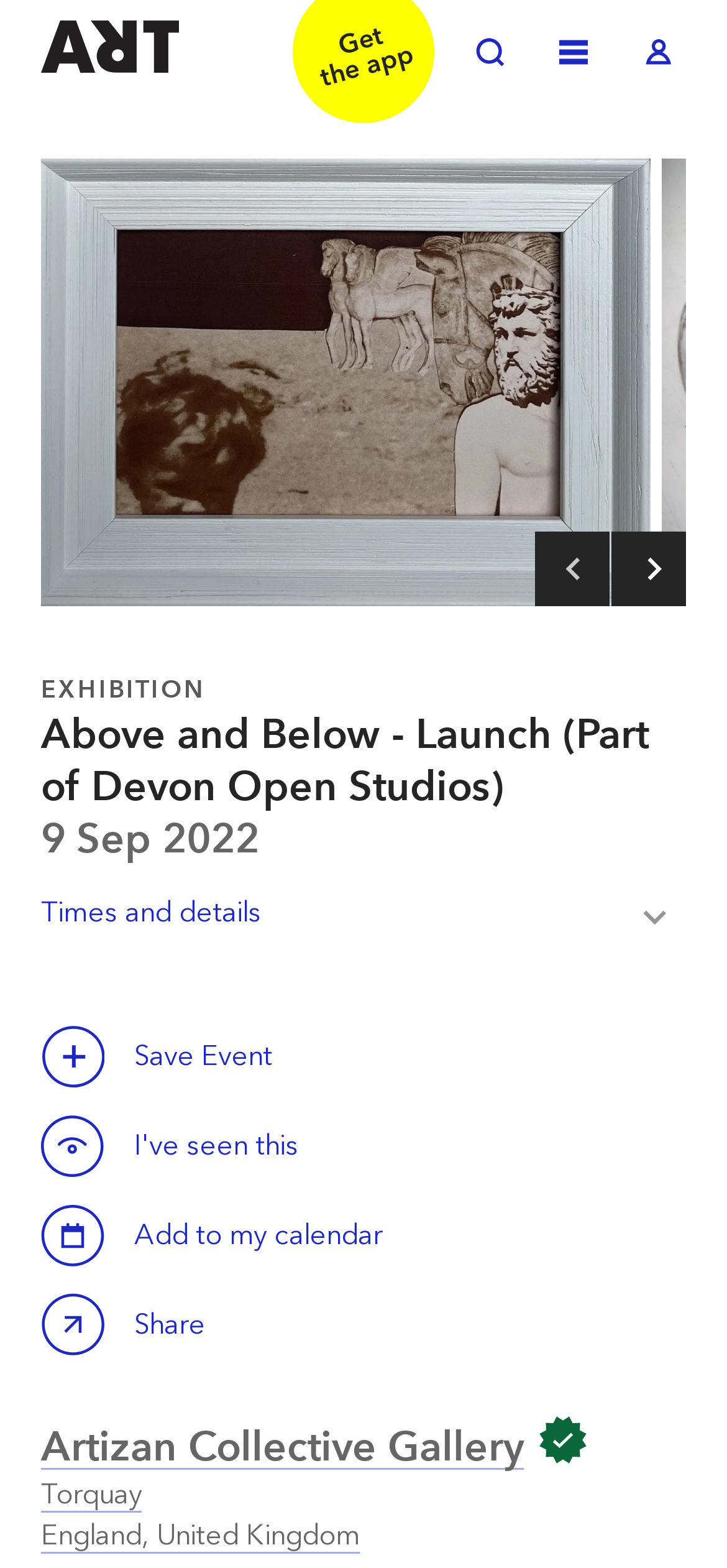Locate the bounding box coordinates of the area that needs to be clicked to fulfill the following instruction: "Toggle log in". The coordinates should be in the format of four float numbers between 0 and 1, namely [left, top, right, bottom].

[0.867, 0.017, 0.944, 0.052]